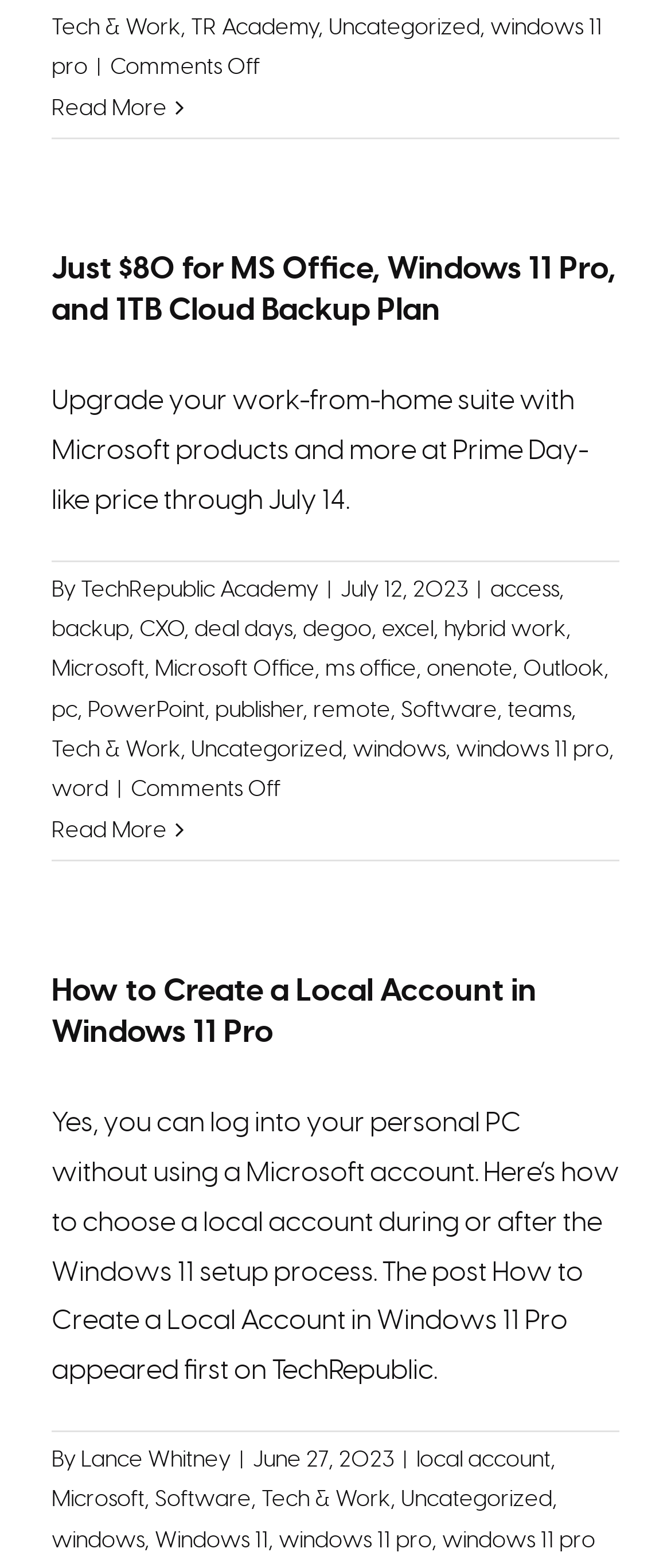Who is the author of the second article?
Provide a fully detailed and comprehensive answer to the question.

I looked for the author information in the second article and found the name 'Lance Whitney' mentioned in the text. This is the author of the article 'How to Create a Local Account in Windows 11 Pro'.